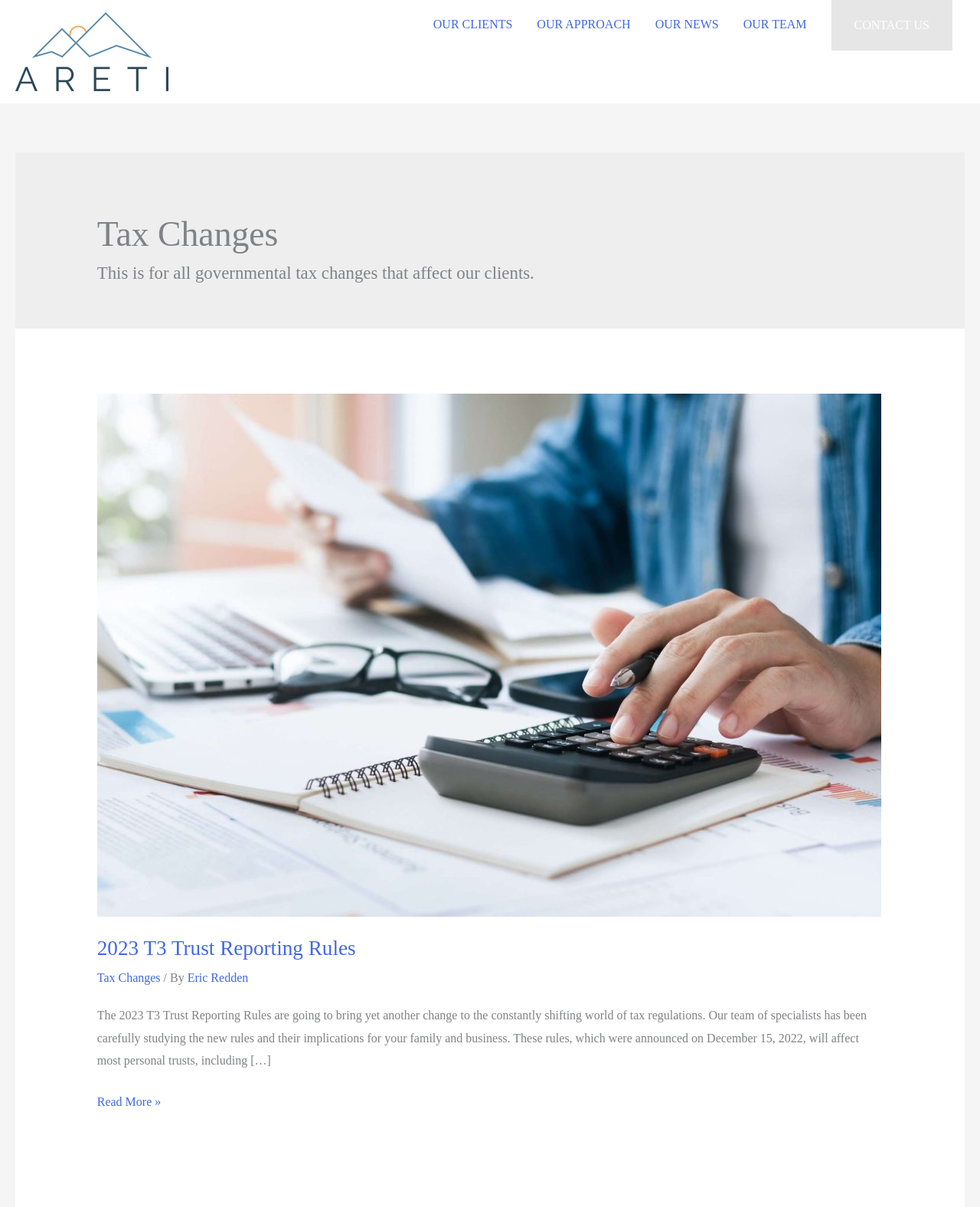Identify the bounding box coordinates for the UI element mentioned here: "2023 T3 Trust Reporting Rules". Provide the coordinates as four float values between 0 and 1, i.e., [left, top, right, bottom].

[0.099, 0.776, 0.363, 0.795]